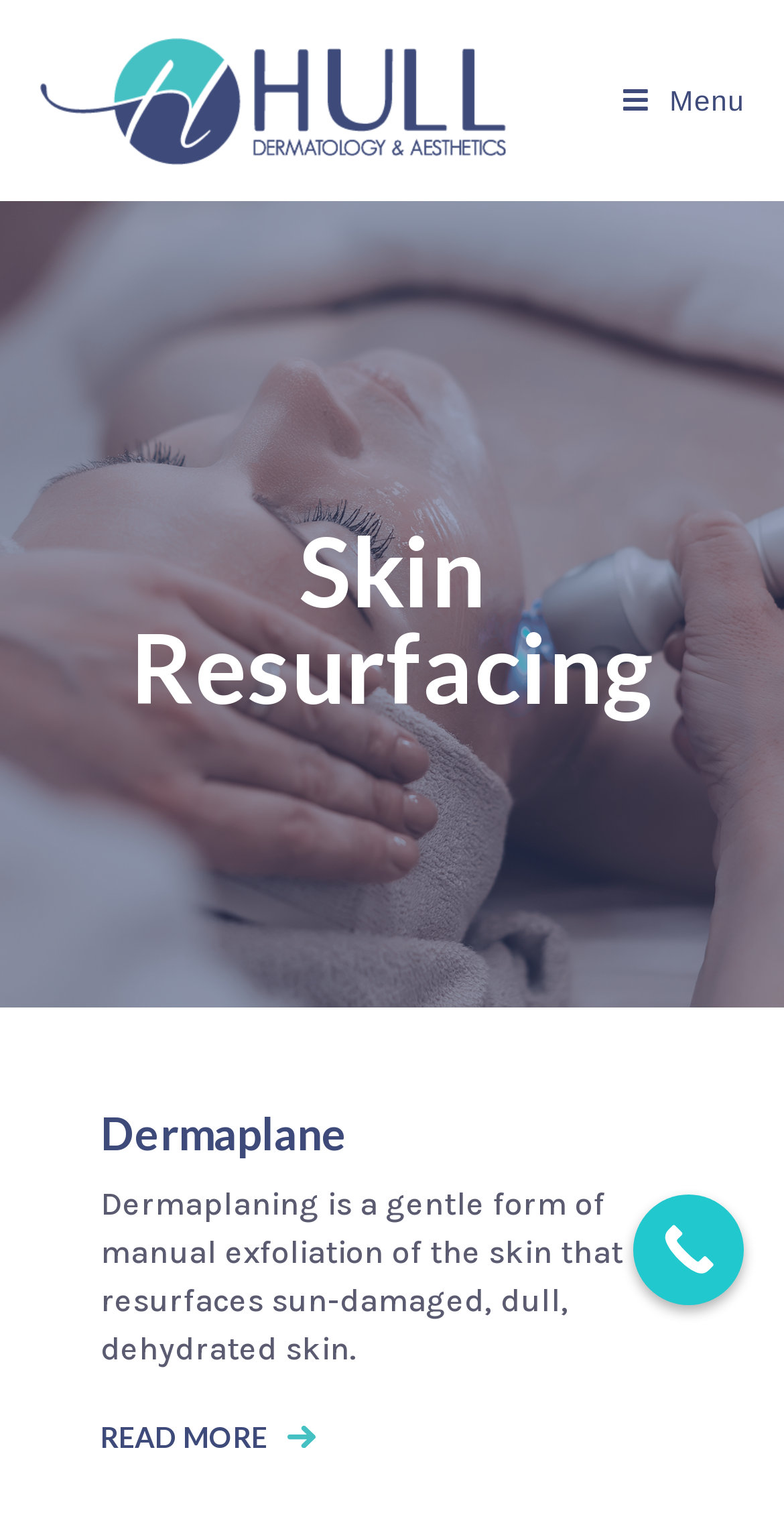What is the name of the clinic?
Answer the question with as much detail as you can, using the image as a reference.

I found the answer by looking at the link element with the text 'Hull Dermatology & Aesthetics | Northwest Arkansas' which is located at the top of the webpage, indicating that it is the name of the clinic.